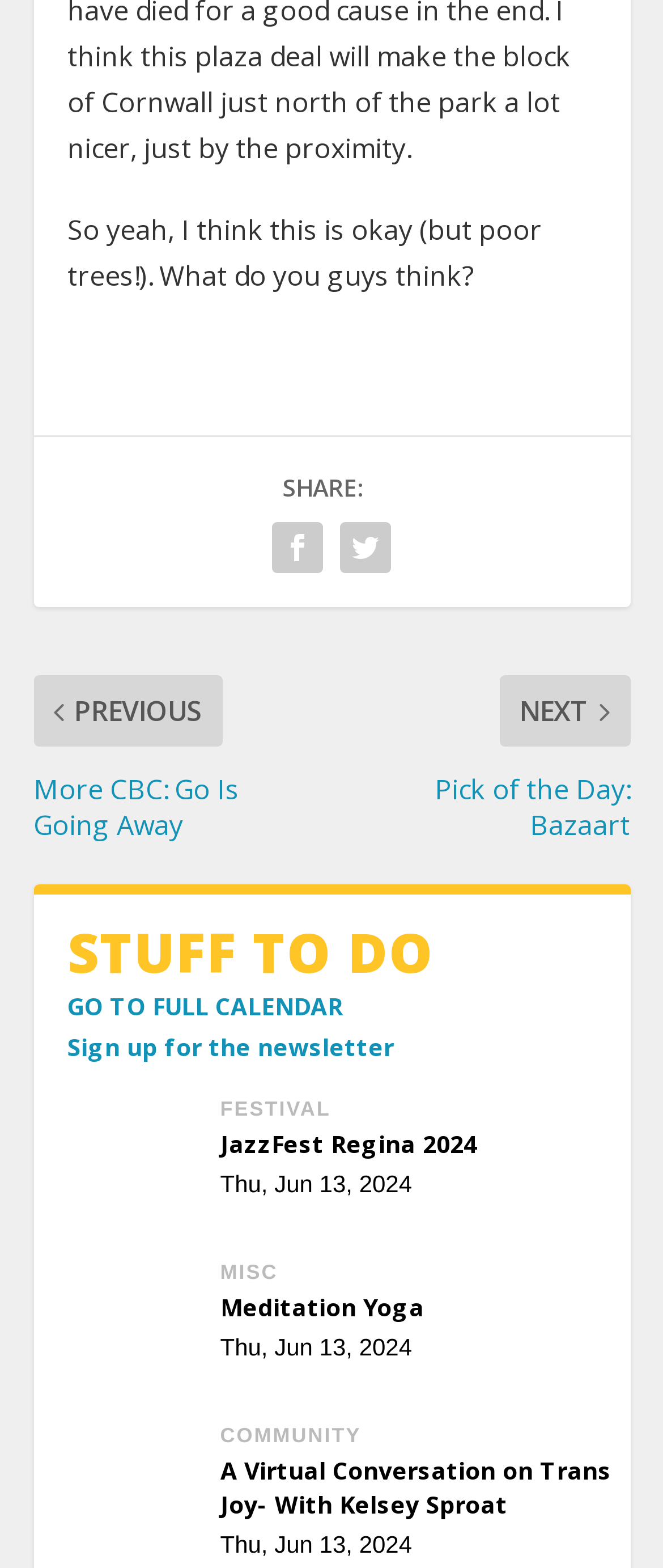Using the provided element description "Sign up for the newsletter", determine the bounding box coordinates of the UI element.

[0.101, 0.657, 0.594, 0.678]